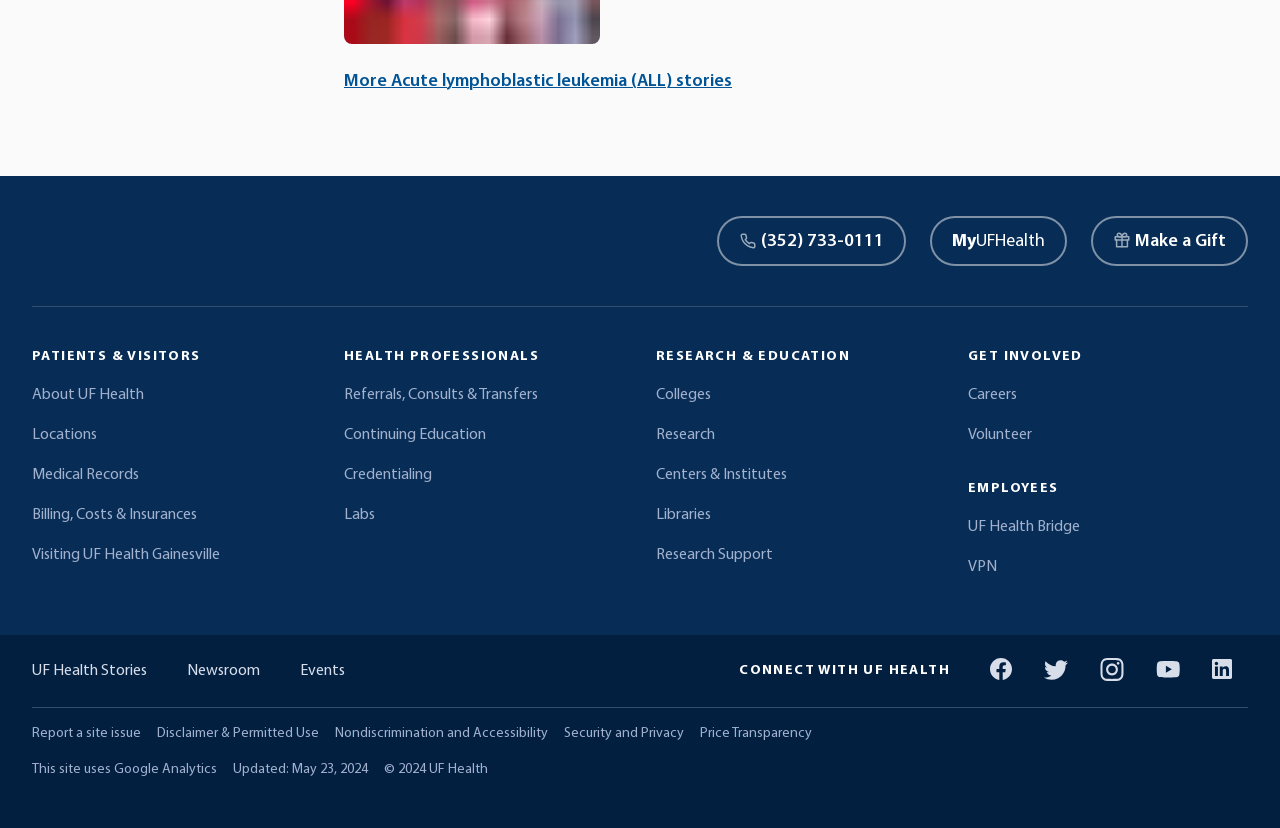Pinpoint the bounding box coordinates of the clickable element to carry out the following instruction: "View About UF Health."

[0.025, 0.463, 0.244, 0.492]